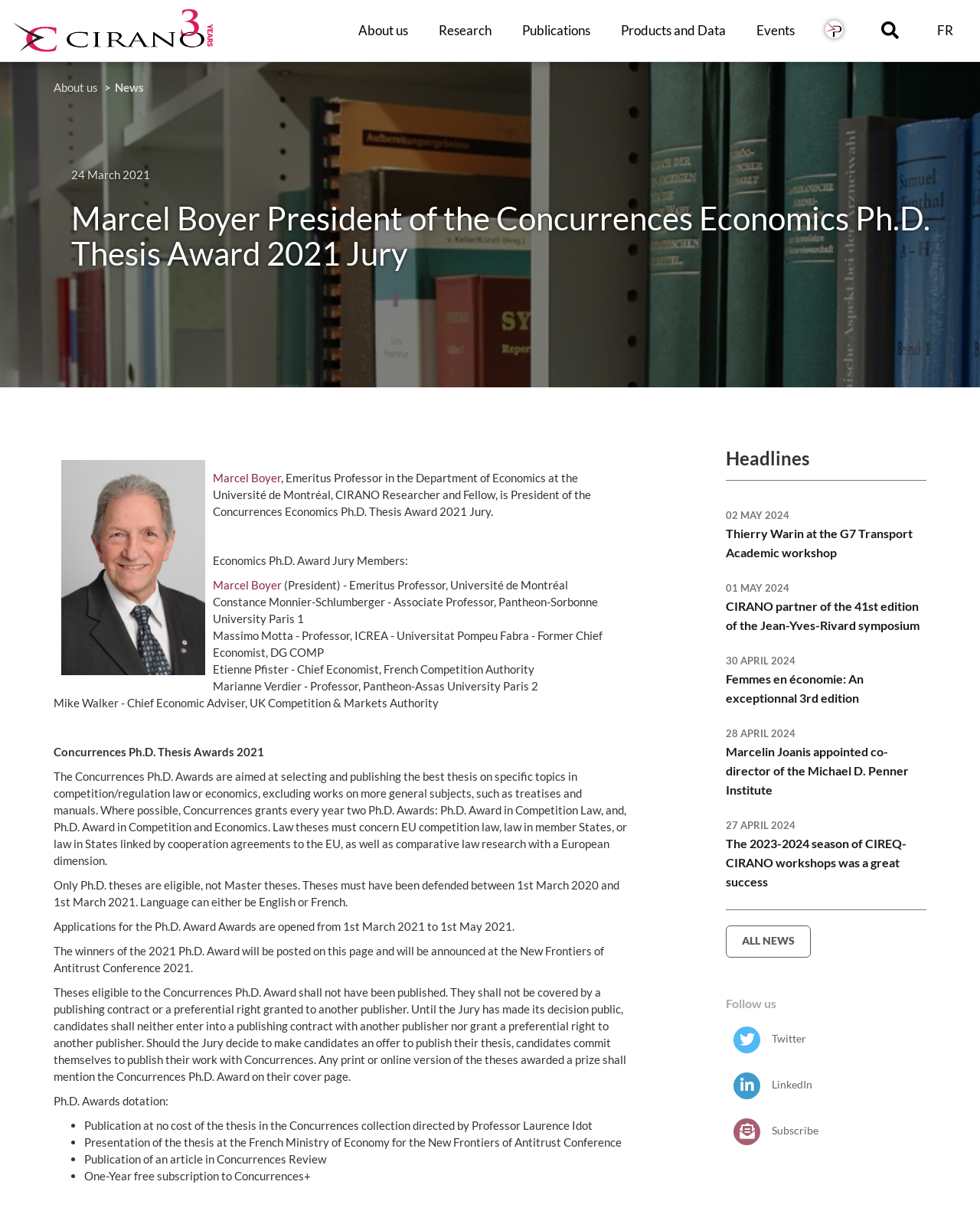Extract the bounding box coordinates for the UI element described by the text: "All news". The coordinates should be in the form of [left, top, right, bottom] with values between 0 and 1.

[0.74, 0.756, 0.827, 0.782]